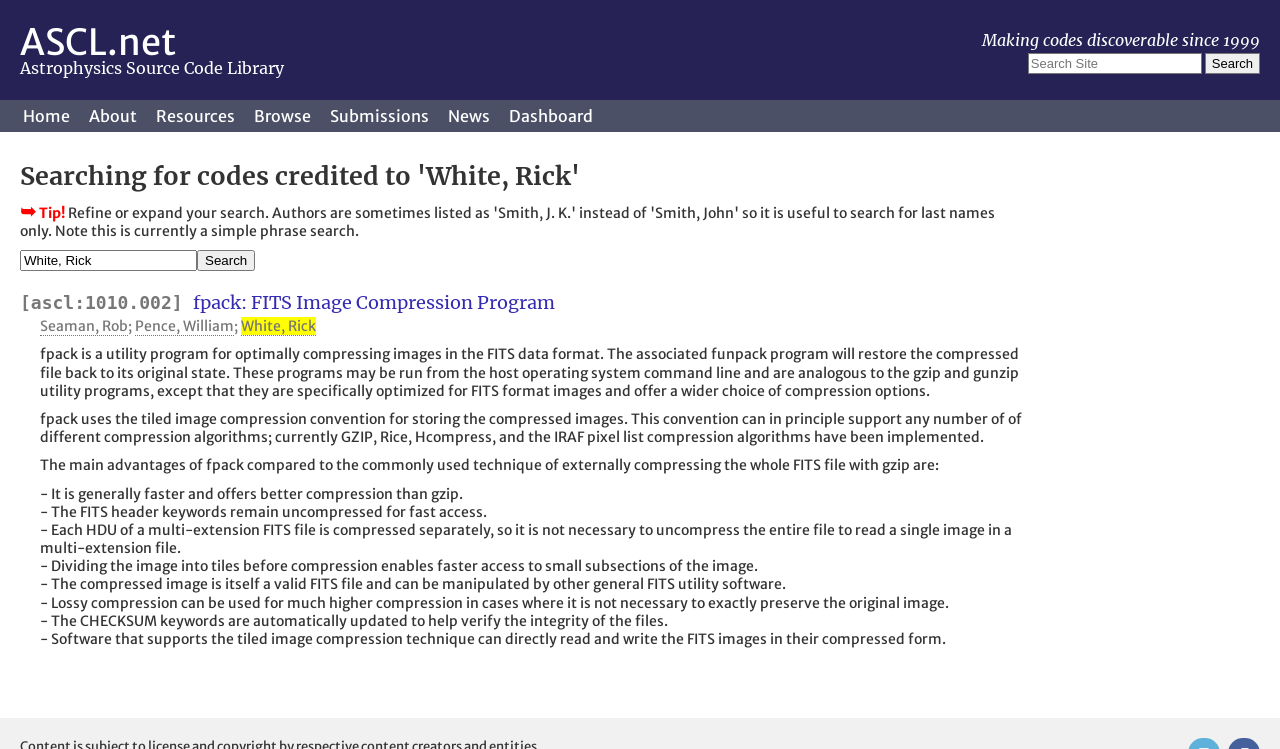Locate the bounding box coordinates of the element that should be clicked to fulfill the instruction: "Click on the link 'fpack: FITS Image Compression Program'".

[0.151, 0.389, 0.434, 0.42]